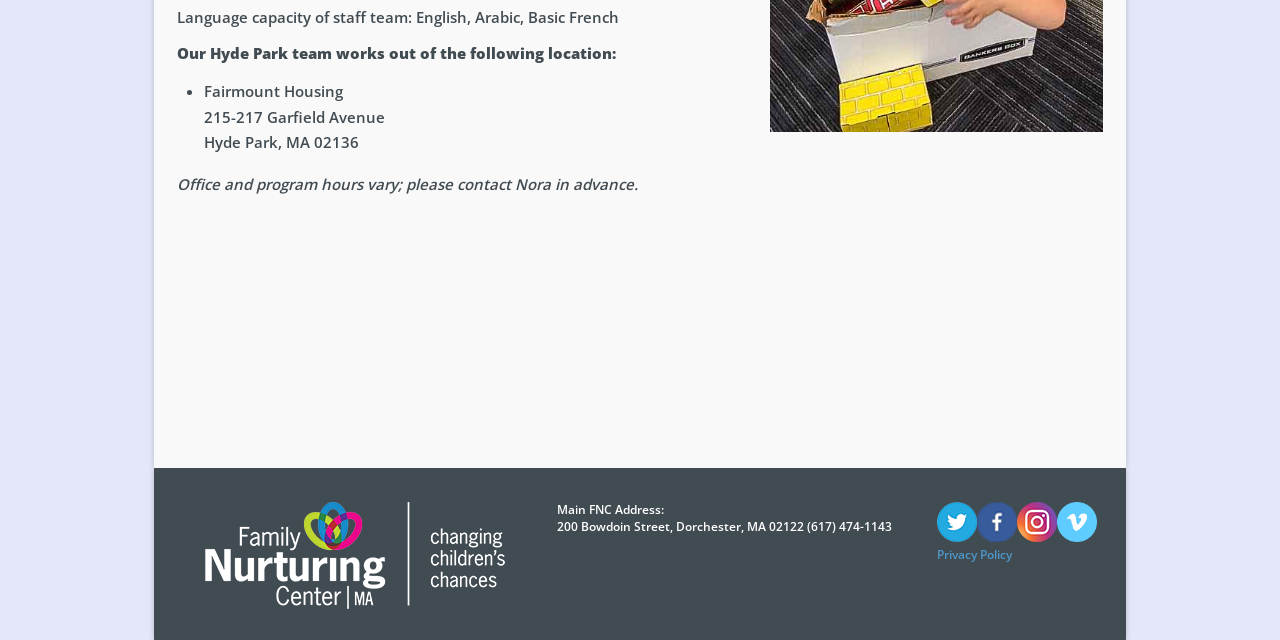Identify the bounding box of the HTML element described here: "Uncategorized". Provide the coordinates as four float numbers between 0 and 1: [left, top, right, bottom].

None